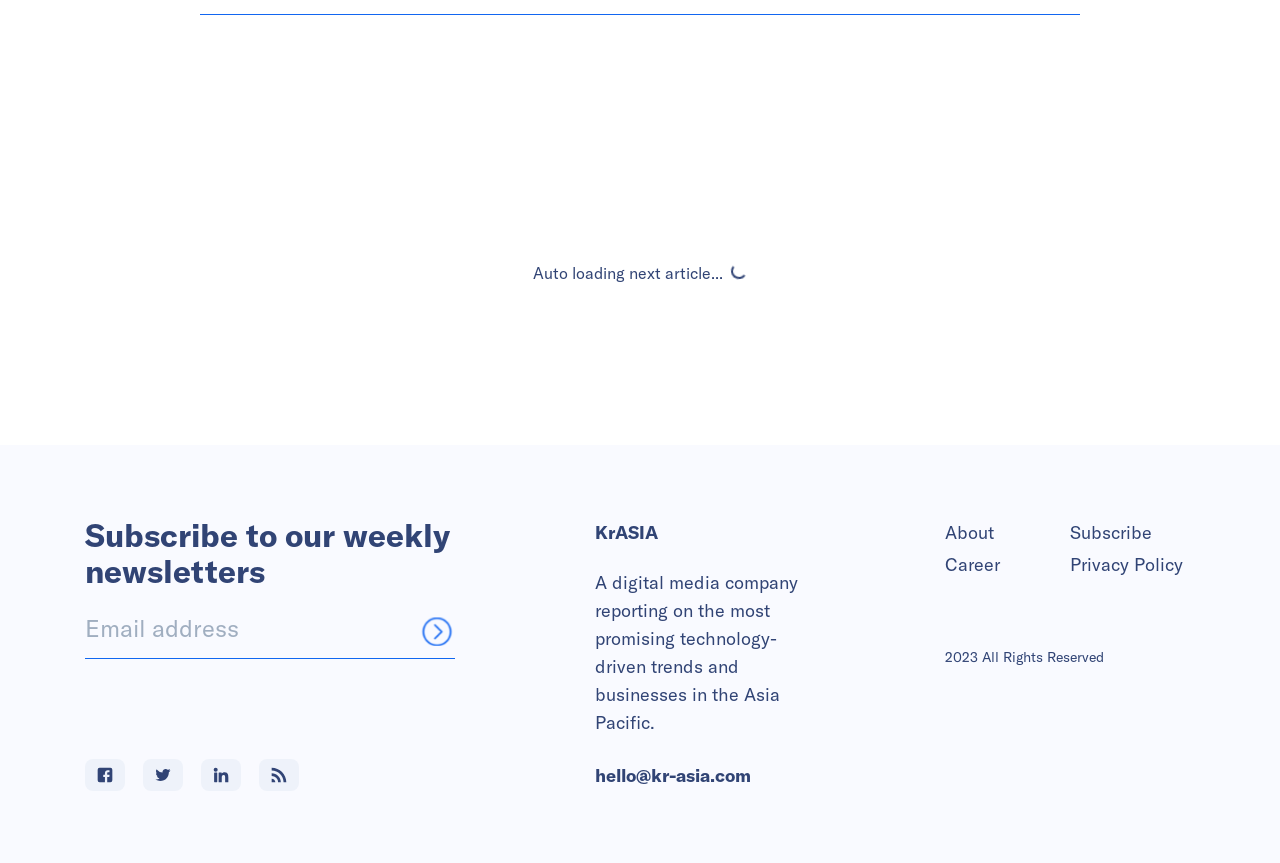Give the bounding box coordinates for the element described as: "aria-label="Email" name="email" placeholder="Email address"".

[0.066, 0.548, 0.355, 0.6]